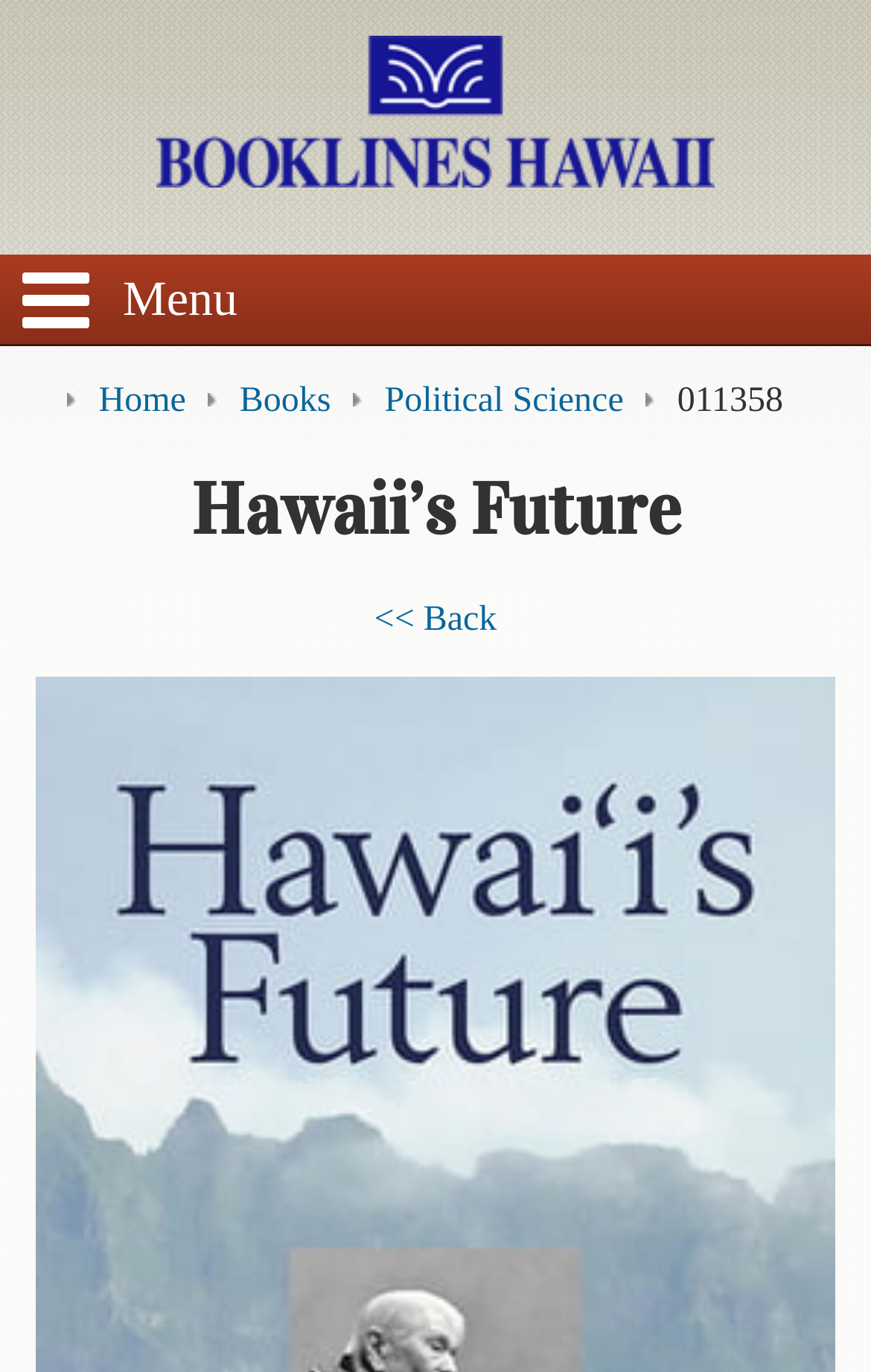Provide your answer in a single word or phrase: 
What is the purpose of the textbox?

Search Store